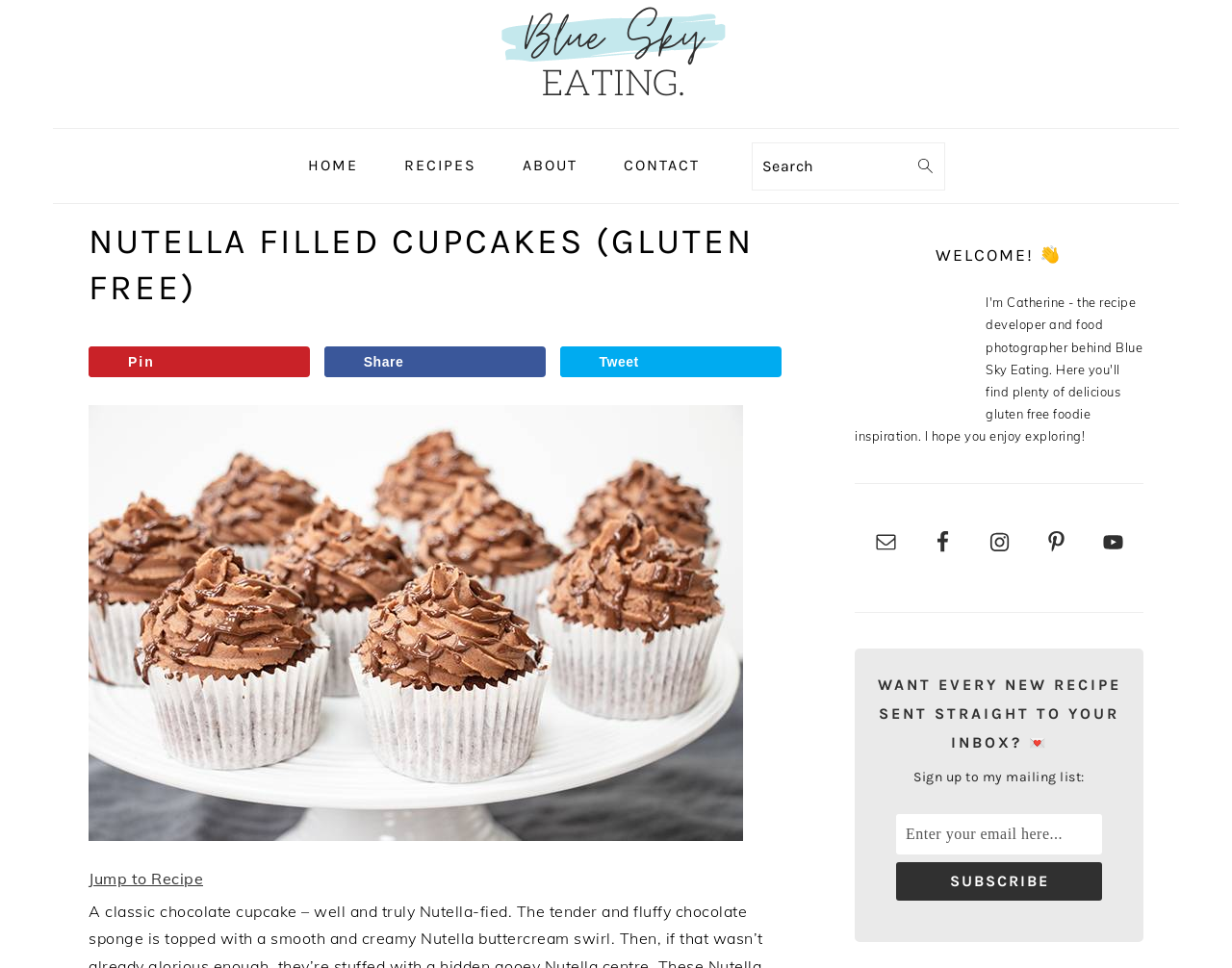Determine the bounding box coordinates of the clickable element to complete this instruction: "view Matthew Ames' profile". Provide the coordinates in the format of four float numbers between 0 and 1, [left, top, right, bottom].

None